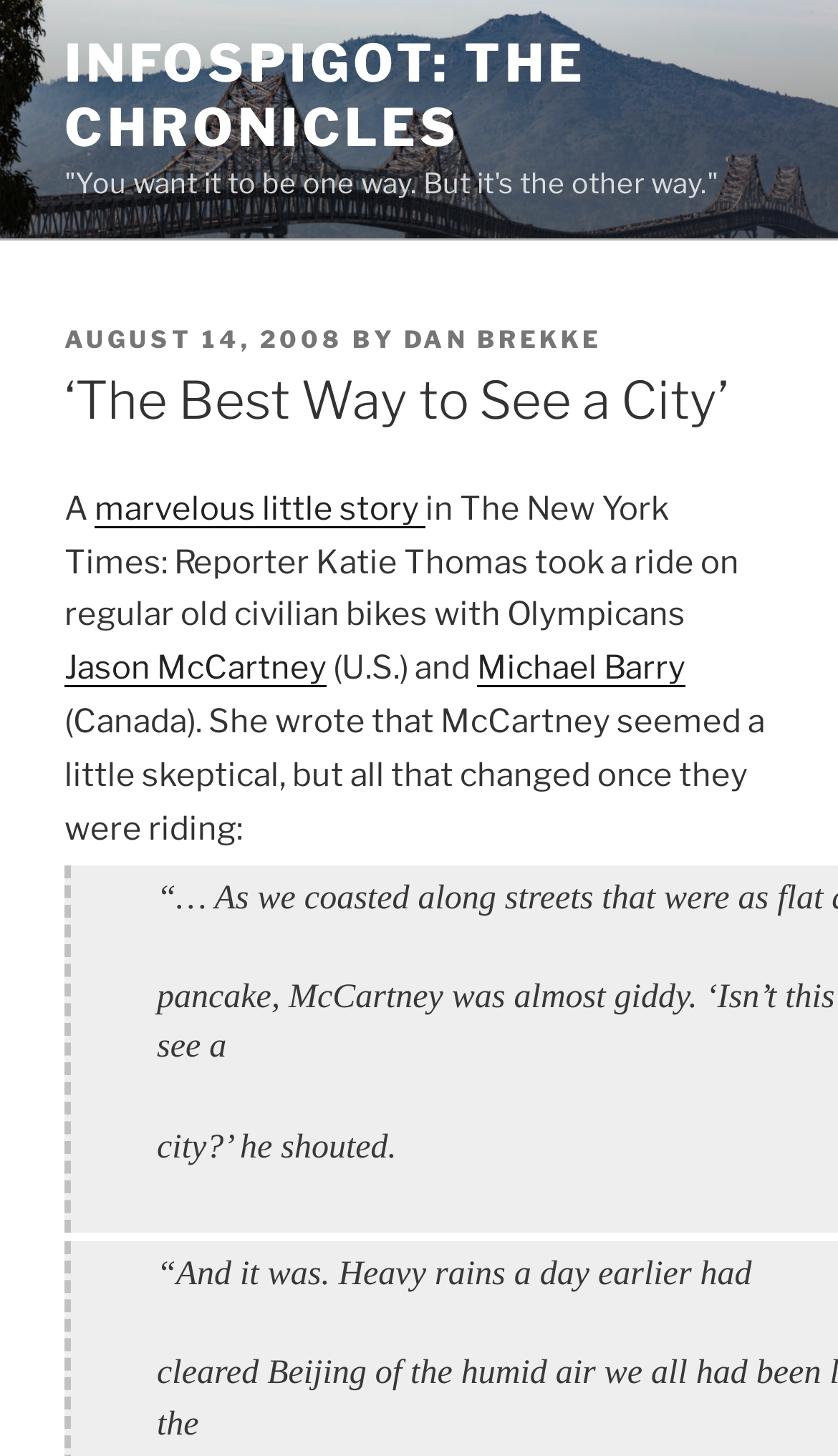Determine the bounding box coordinates of the UI element described below. Use the format (top-left x, top-left y, bottom-right x, bottom-right y) with floating point numbers between 0 and 1: Infospigot: The Chronicles

[0.077, 0.022, 0.7, 0.109]